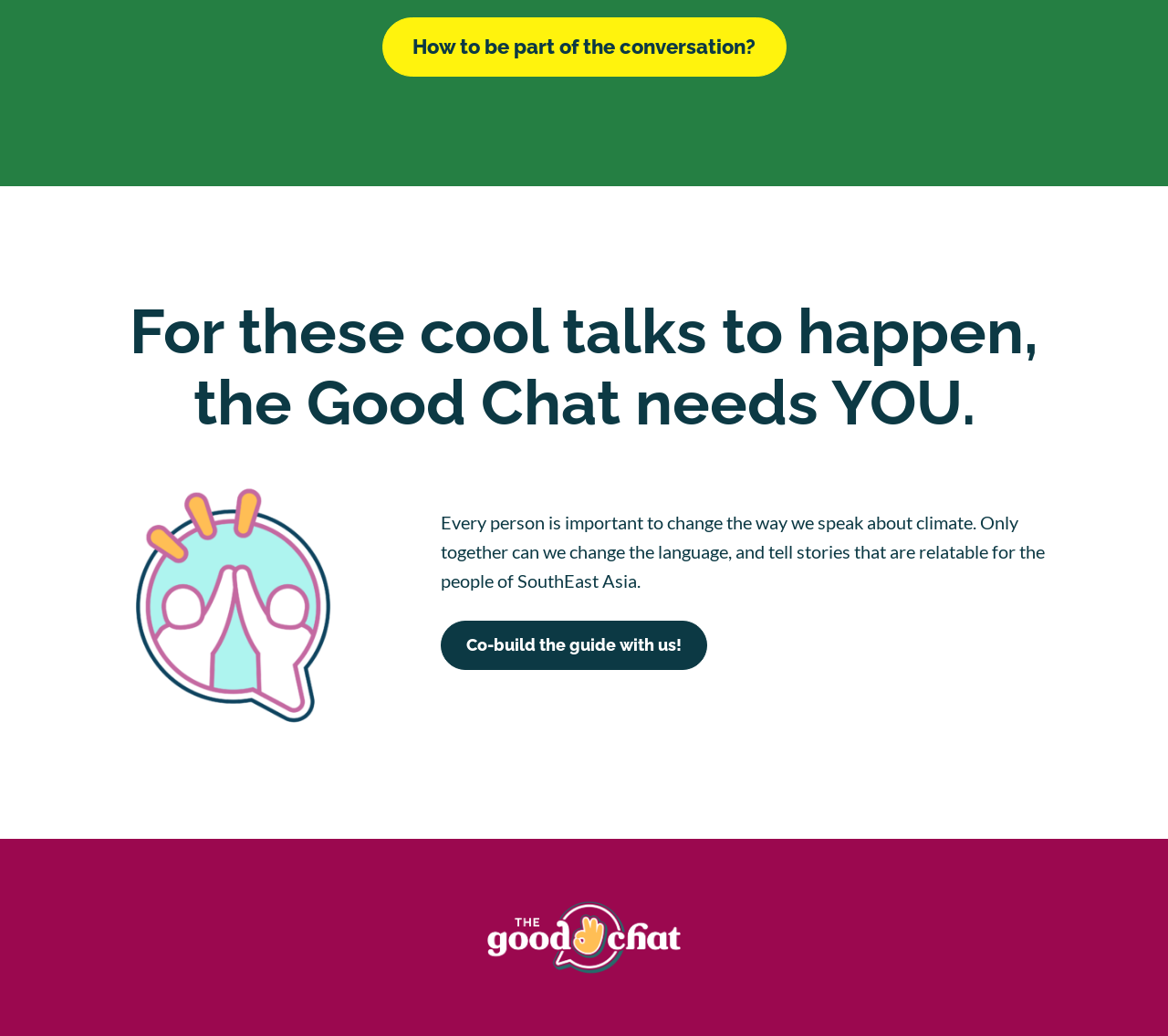Given the following UI element description: "title="Go back to homepage"", find the bounding box coordinates in the webpage screenshot.

[0.41, 0.863, 0.59, 0.947]